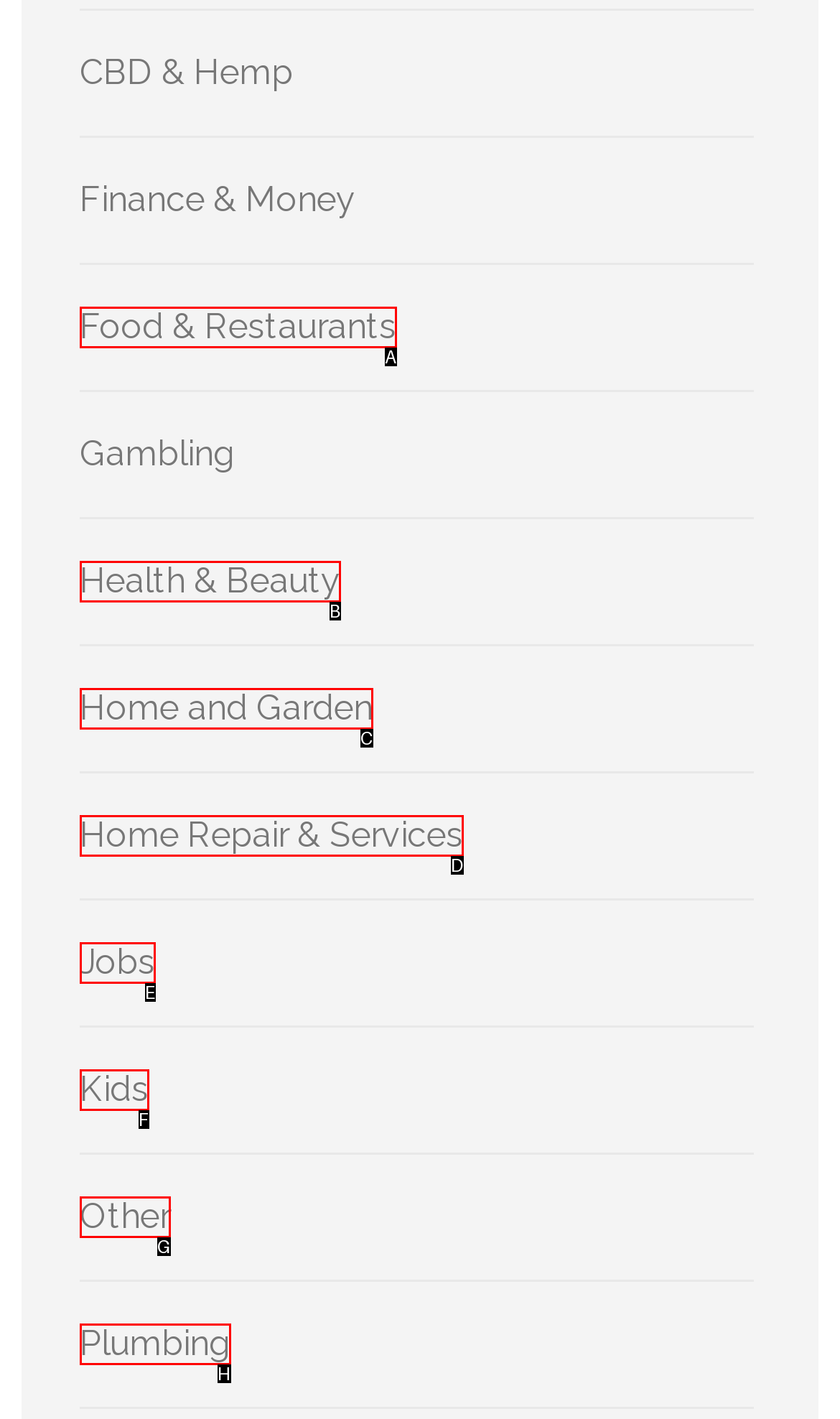Which HTML element matches the description: Read More »?
Reply with the letter of the correct choice.

None